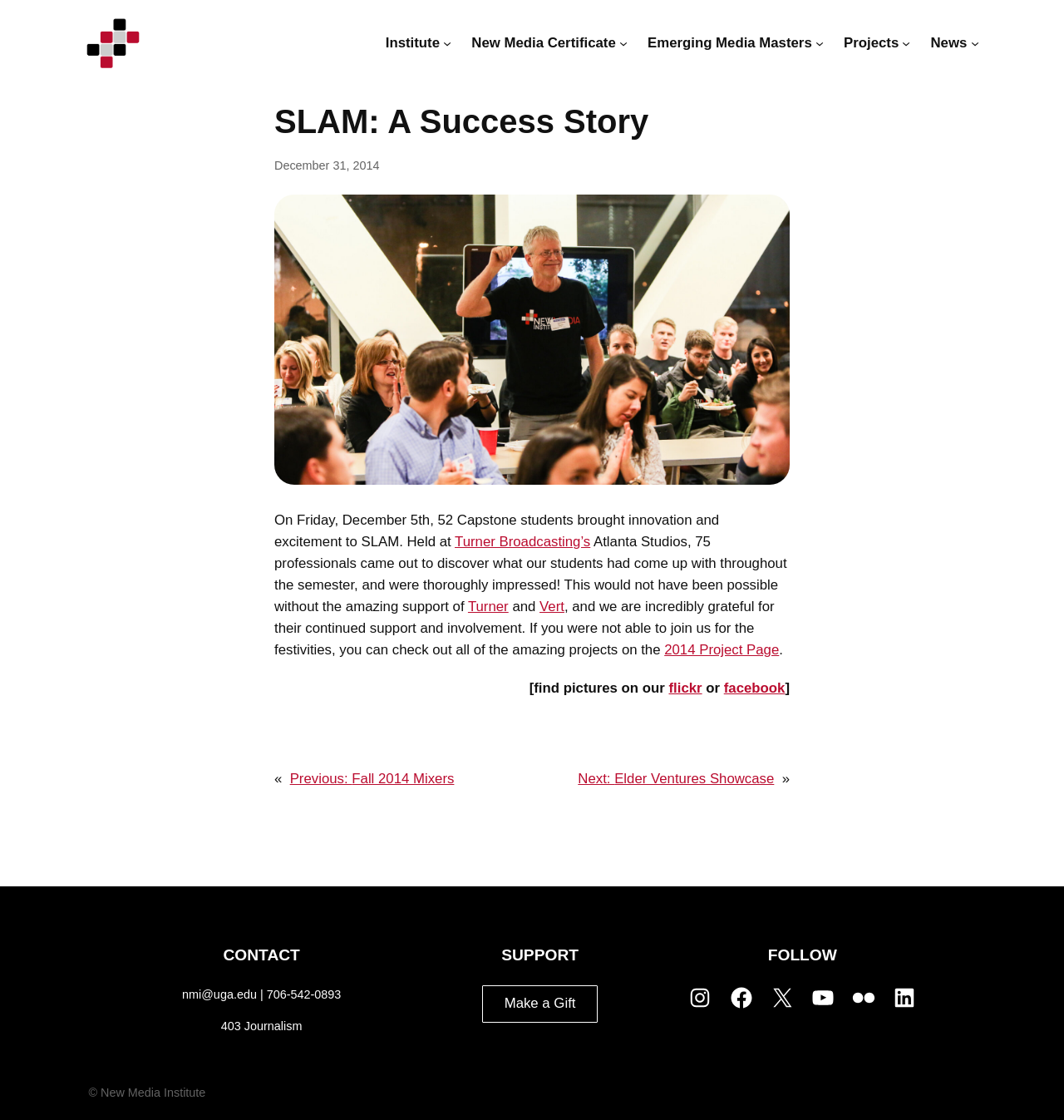Provide a one-word or short-phrase response to the question:
What is the contact email address of the New Media Institute?

nmi@uga.edu